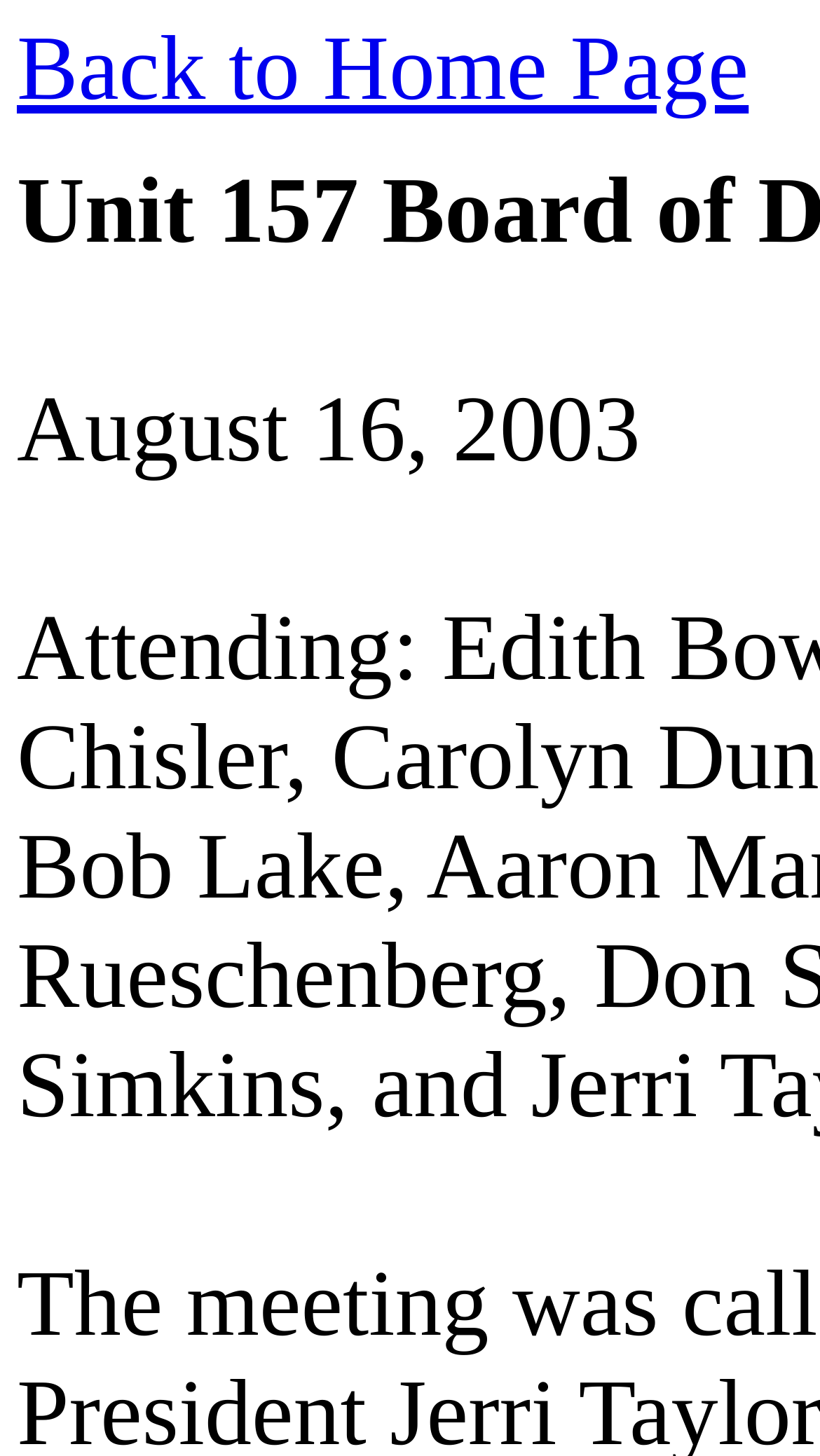Given the webpage screenshot, identify the bounding box of the UI element that matches this description: "Back to Home Page".

[0.021, 0.013, 0.913, 0.082]